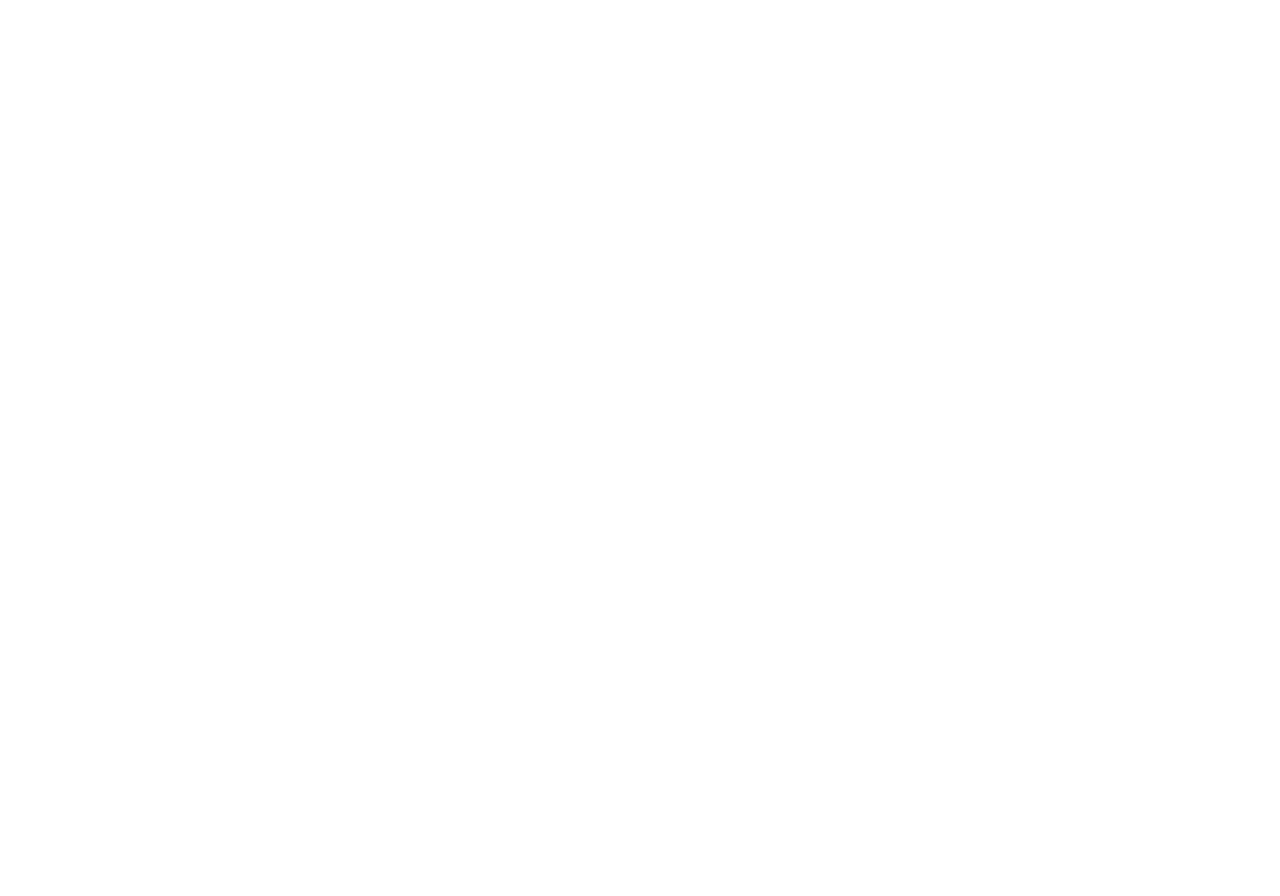Please indicate the bounding box coordinates for the clickable area to complete the following task: "Check testimonials". The coordinates should be specified as four float numbers between 0 and 1, i.e., [left, top, right, bottom].

[0.02, 0.219, 0.076, 0.241]